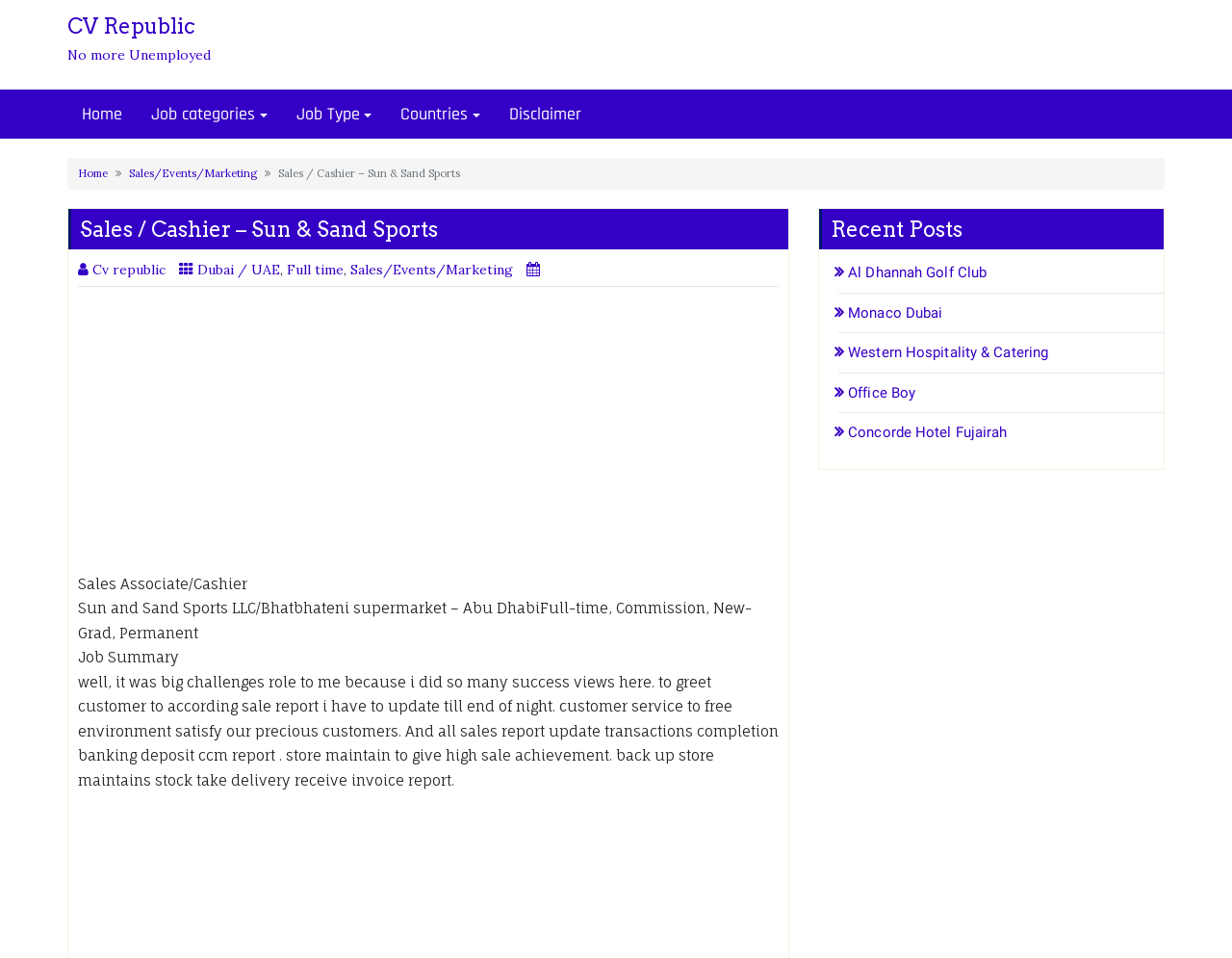How many recent posts are listed on the webpage? Based on the screenshot, please respond with a single word or phrase.

5